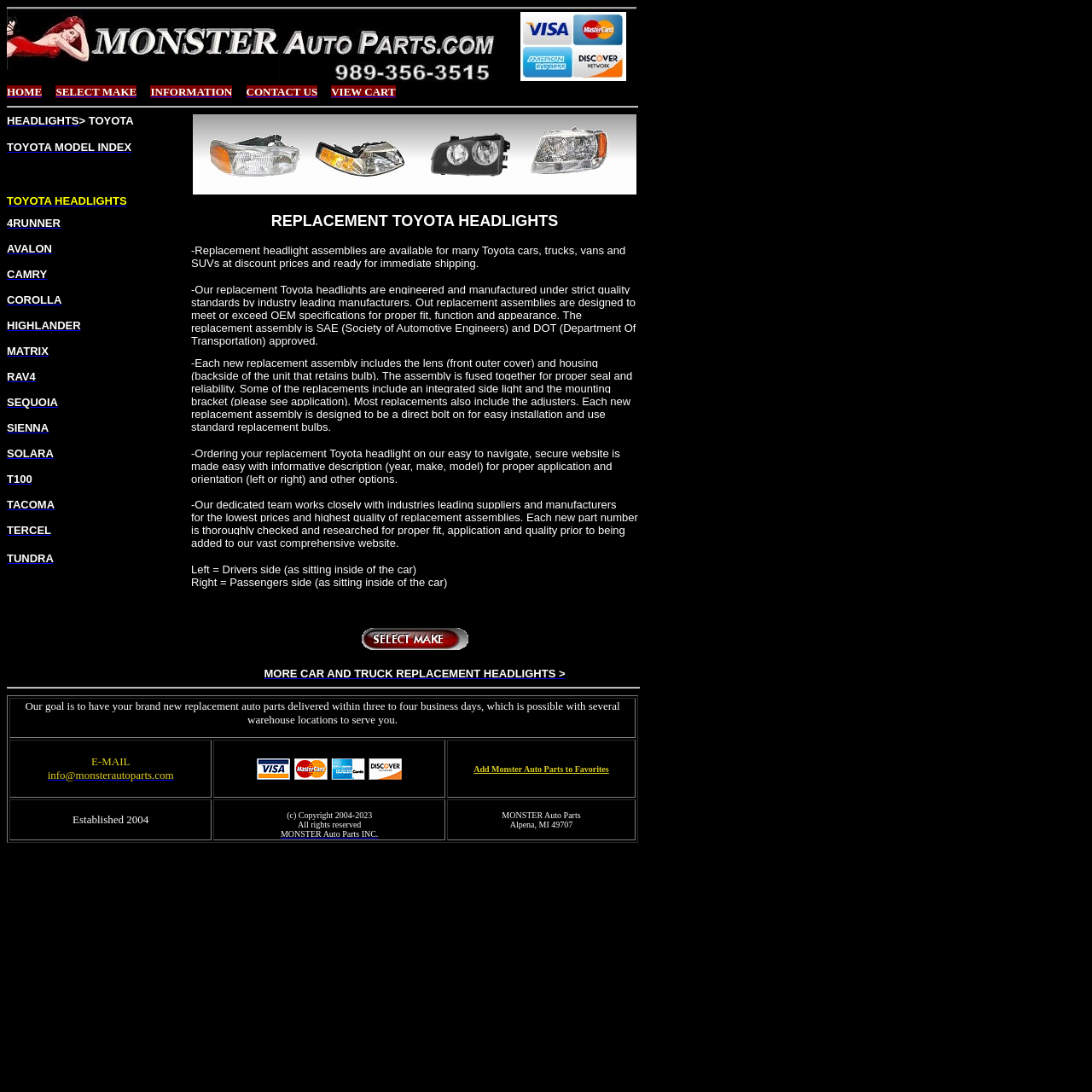Predict the bounding box of the UI element based on this description: "TOYOTA MODEL INDEX".

[0.006, 0.127, 0.12, 0.141]